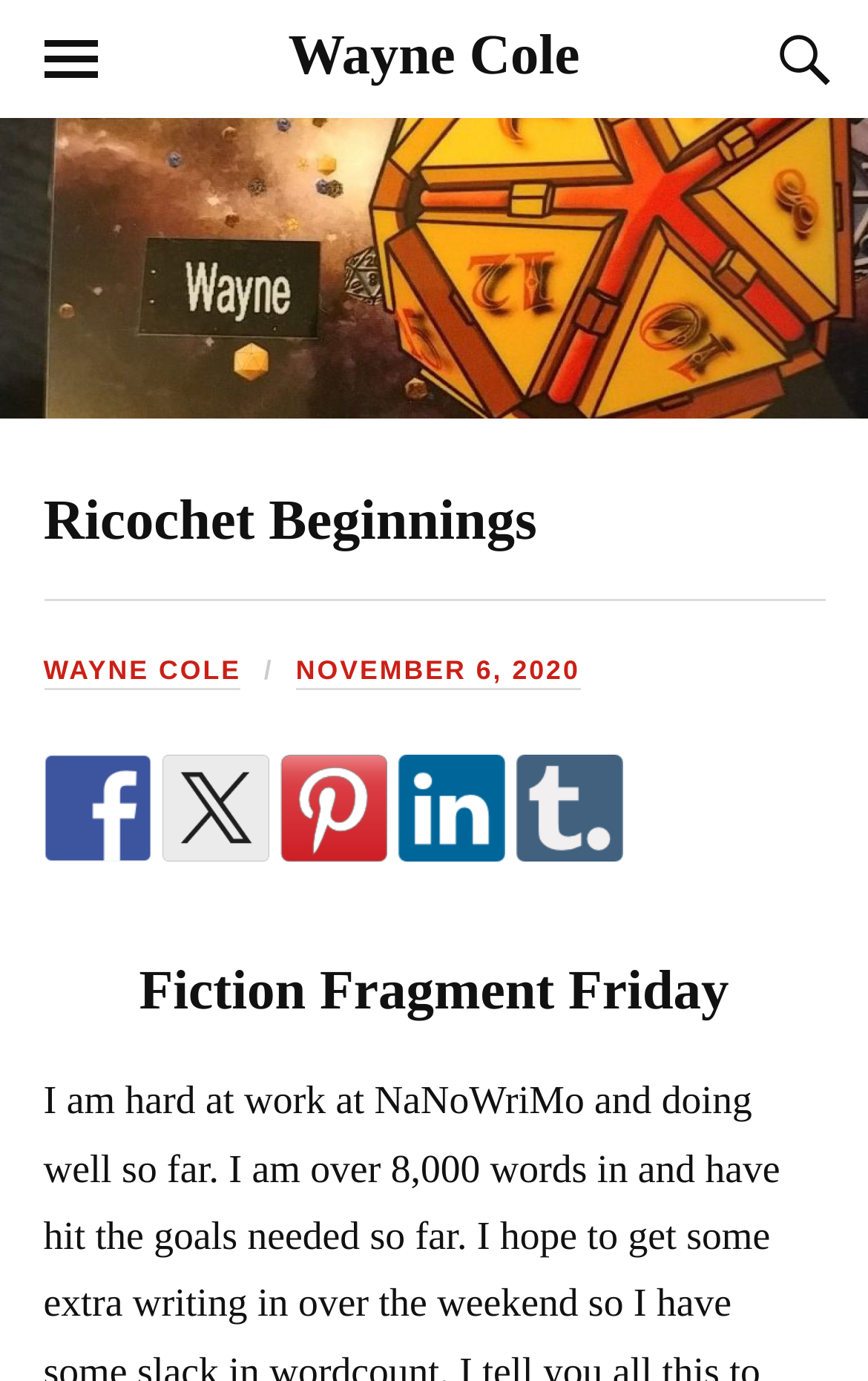Specify the bounding box coordinates of the element's area that should be clicked to execute the given instruction: "visit Wayne Cole's page". The coordinates should be four float numbers between 0 and 1, i.e., [left, top, right, bottom].

[0.332, 0.016, 0.668, 0.063]